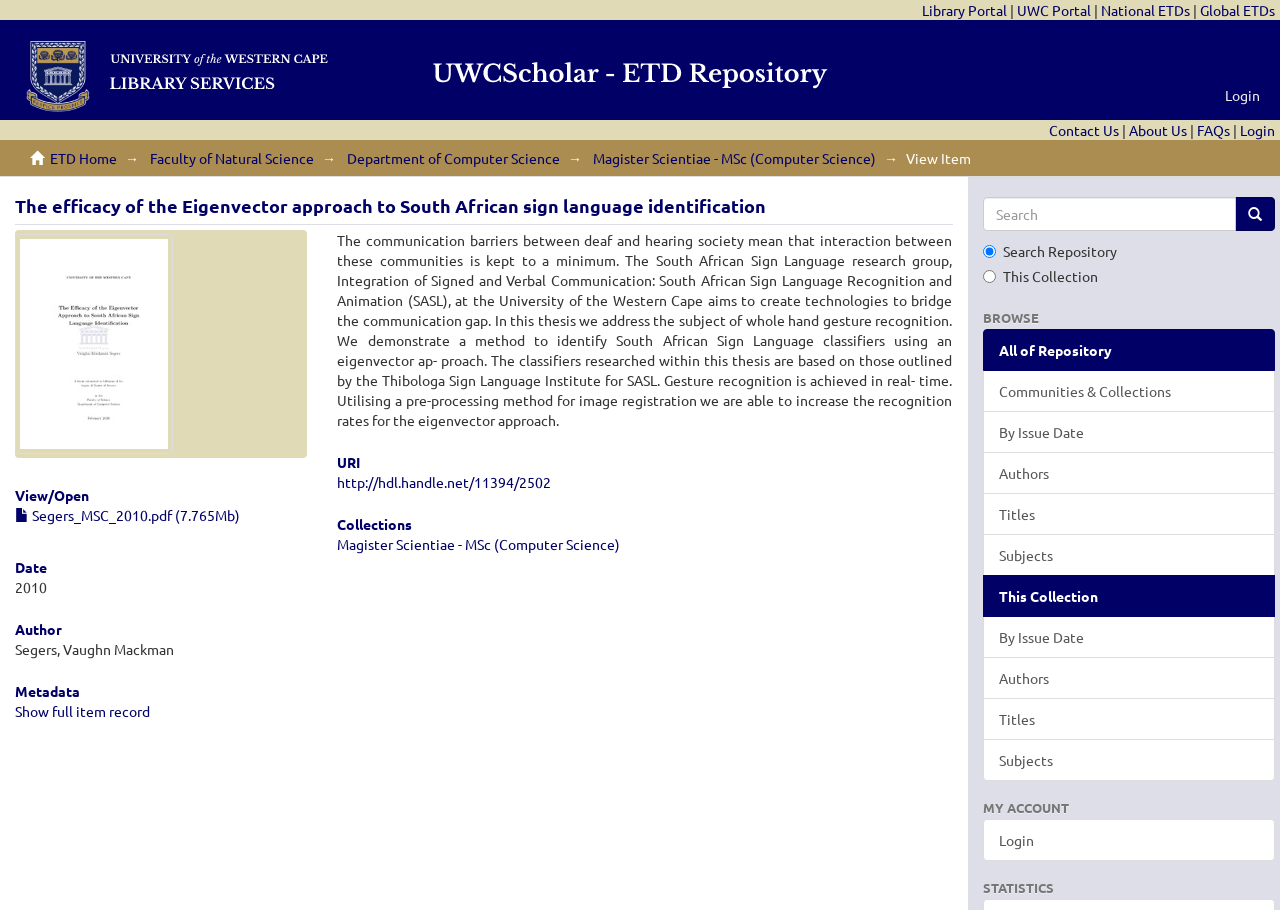Locate the bounding box coordinates of the area you need to click to fulfill this instruction: 'Visit the Sitemap page'. The coordinates must be in the form of four float numbers ranging from 0 to 1: [left, top, right, bottom].

None